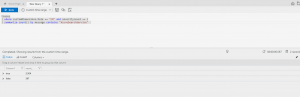Elaborate on the contents of the image in great detail.

The image depicts a user interface element related to AI analytics and traces, specifically focused on summarizing Azure Search exceptions. It appears to be part of a web application that analyzes error messages, providing clarity on issues related to the Search Service. The context suggests that the content may guide users in investigating and resolving errors efficiently to improve application performance, as indicated by the surrounding text about error message ratios and the significance of application insights in monitoring traffic. This interface likely plays a crucial role in diagnosing problems and enhancing overall functionality.